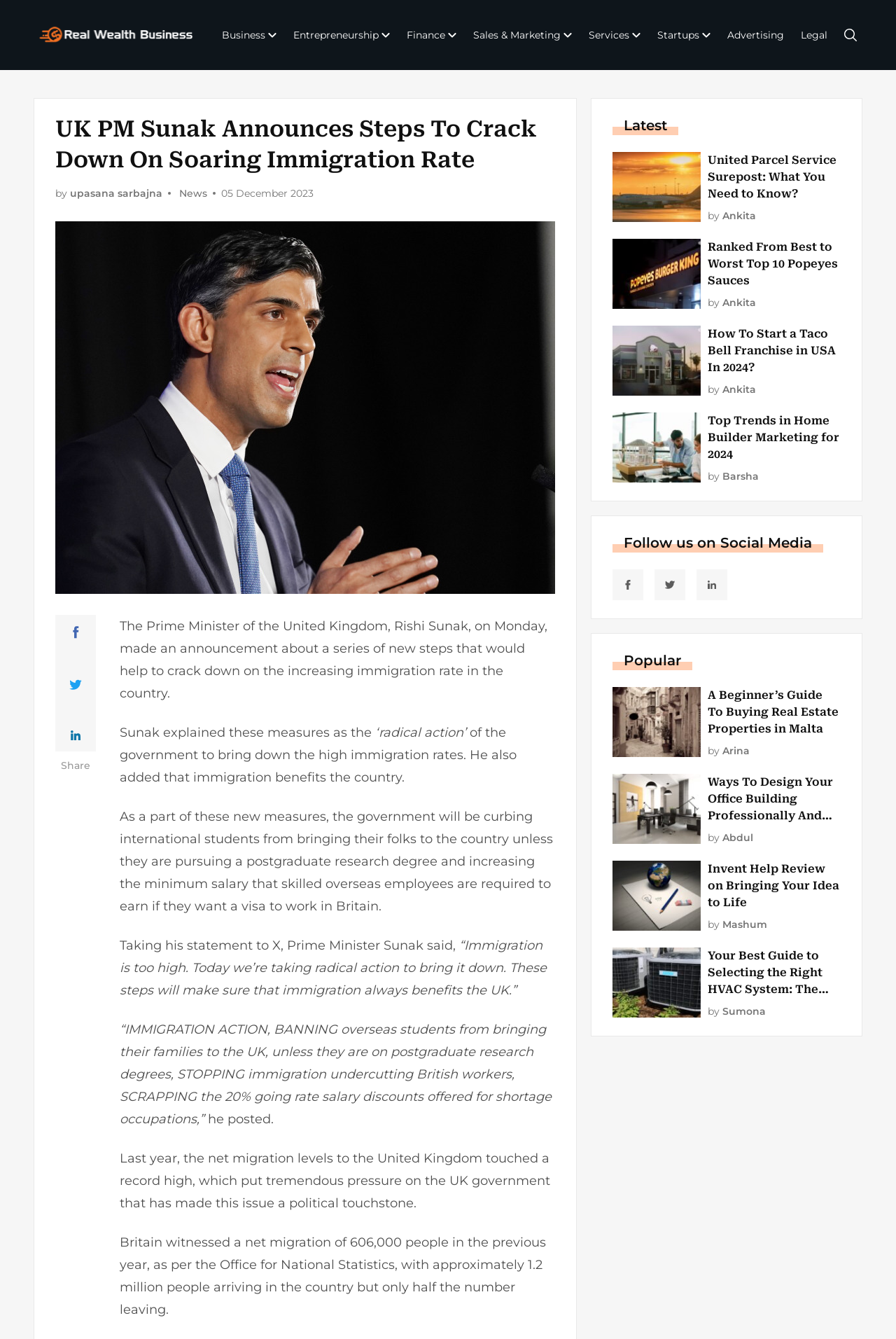Could you locate the bounding box coordinates for the section that should be clicked to accomplish this task: "Read the latest news".

[0.684, 0.087, 0.757, 0.1]